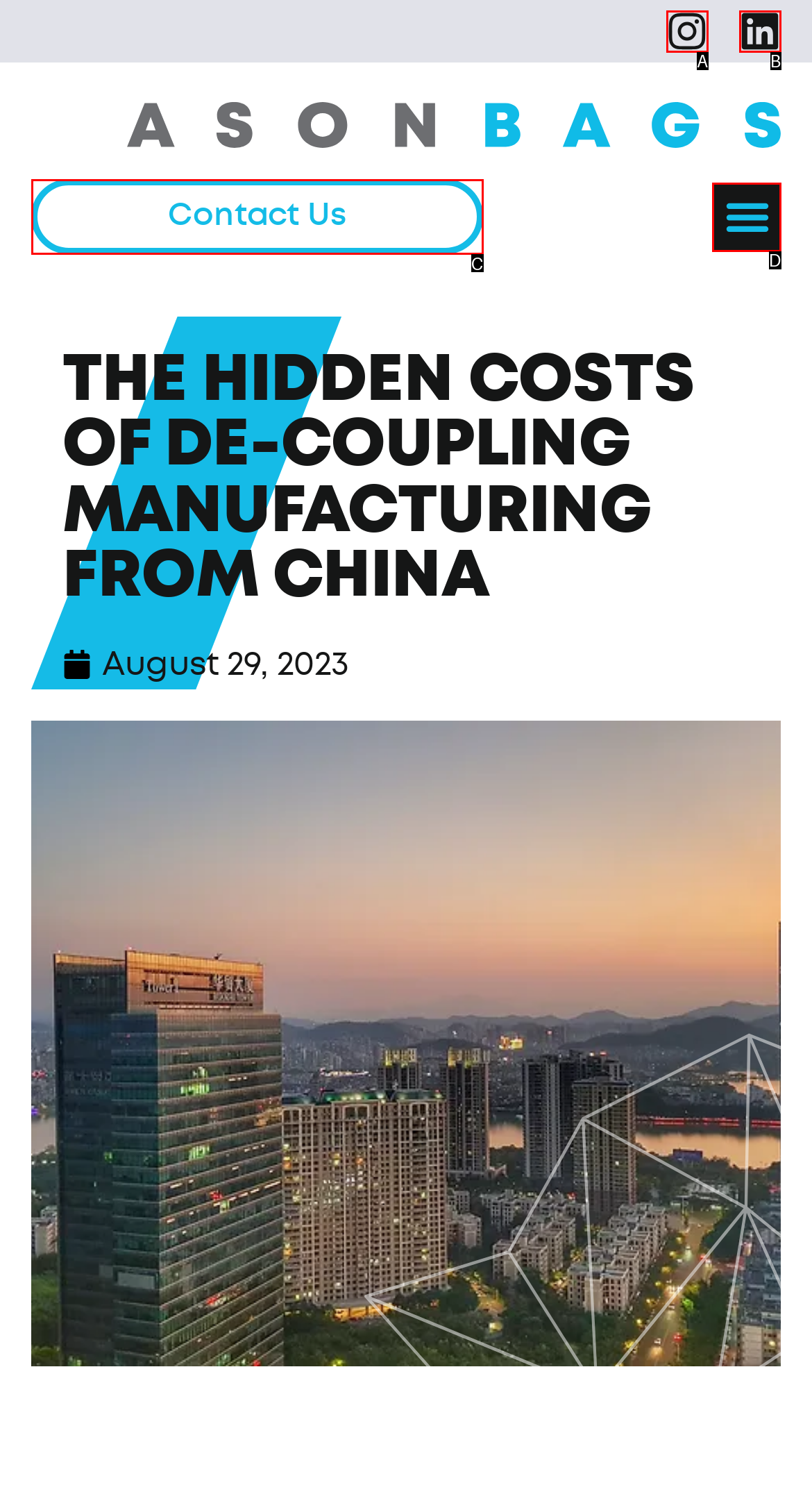Determine the HTML element that best aligns with the description: Contact us
Answer with the appropriate letter from the listed options.

C